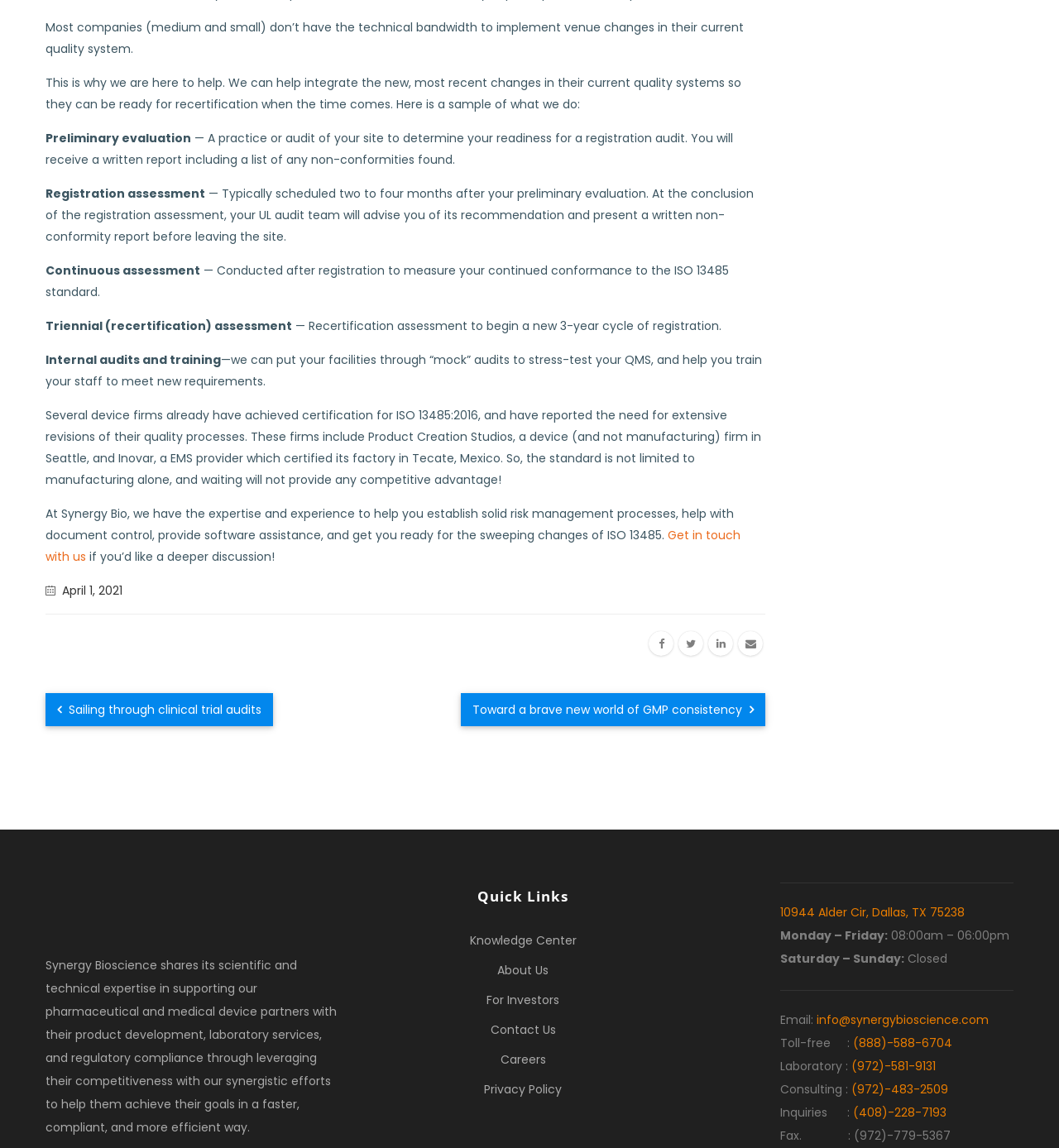Provide a brief response using a word or short phrase to this question:
What is the scope of ISO 13485 certification?

Not limited to manufacturing